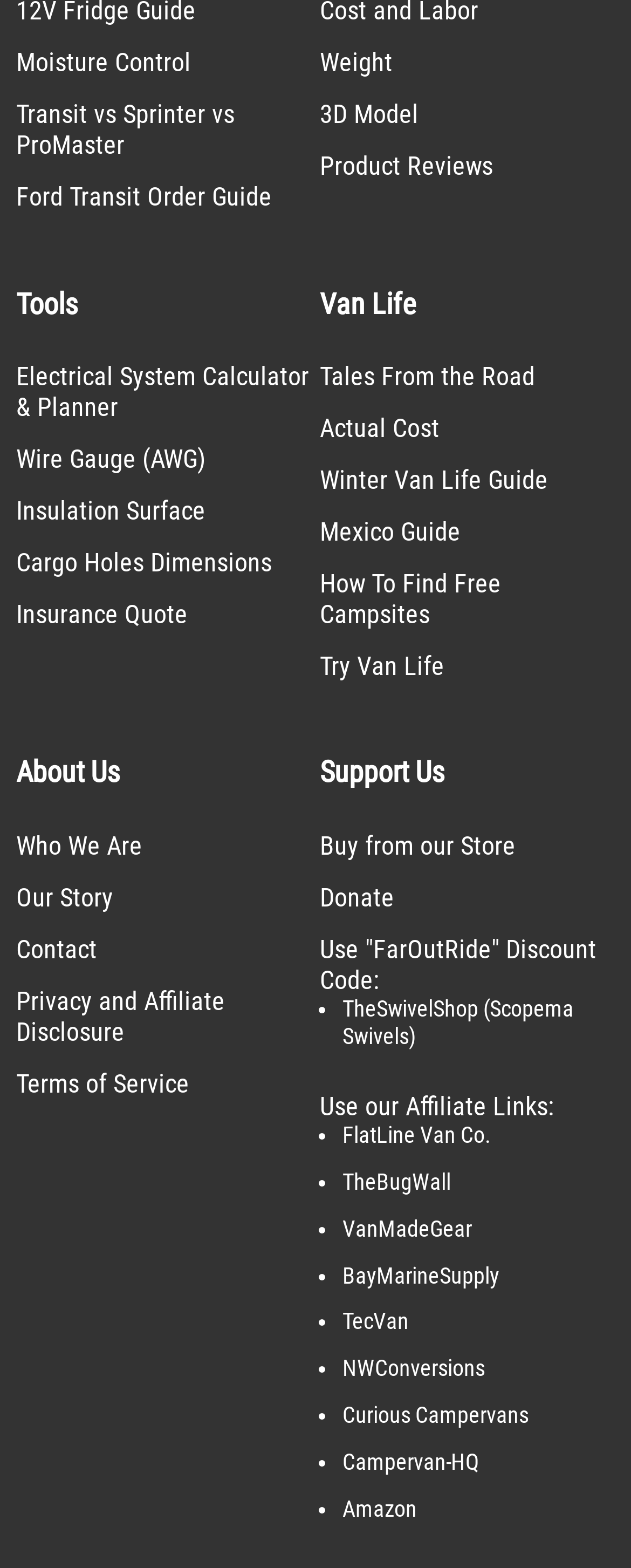Identify the bounding box for the UI element specified in this description: "NWConversions". The coordinates must be four float numbers between 0 and 1, formatted as [left, top, right, bottom].

[0.542, 0.864, 0.768, 0.881]